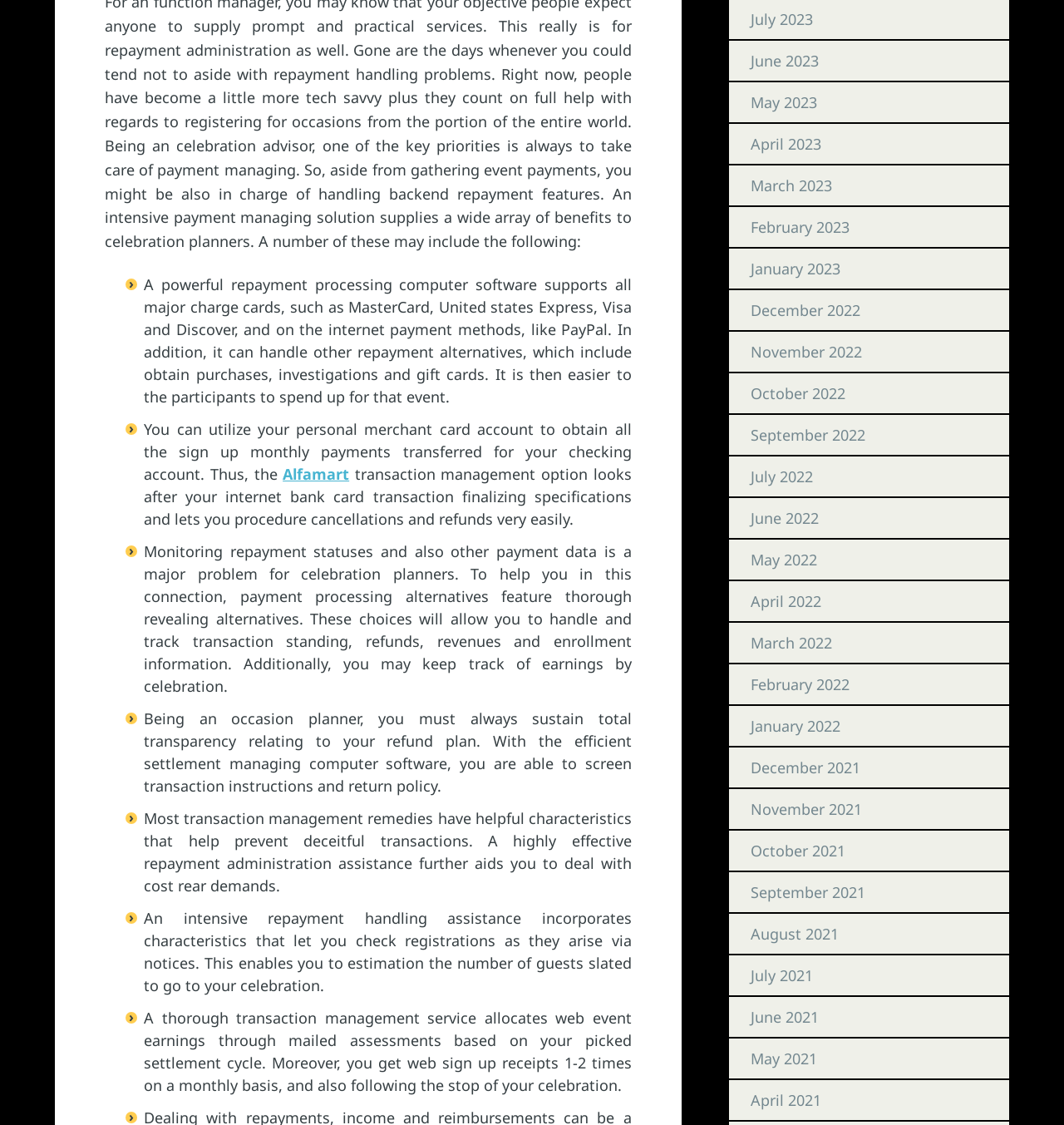Please identify the bounding box coordinates of the region to click in order to complete the task: "View the 'July 2023' archive". The coordinates must be four float numbers between 0 and 1, specified as [left, top, right, bottom].

[0.706, 0.008, 0.764, 0.026]